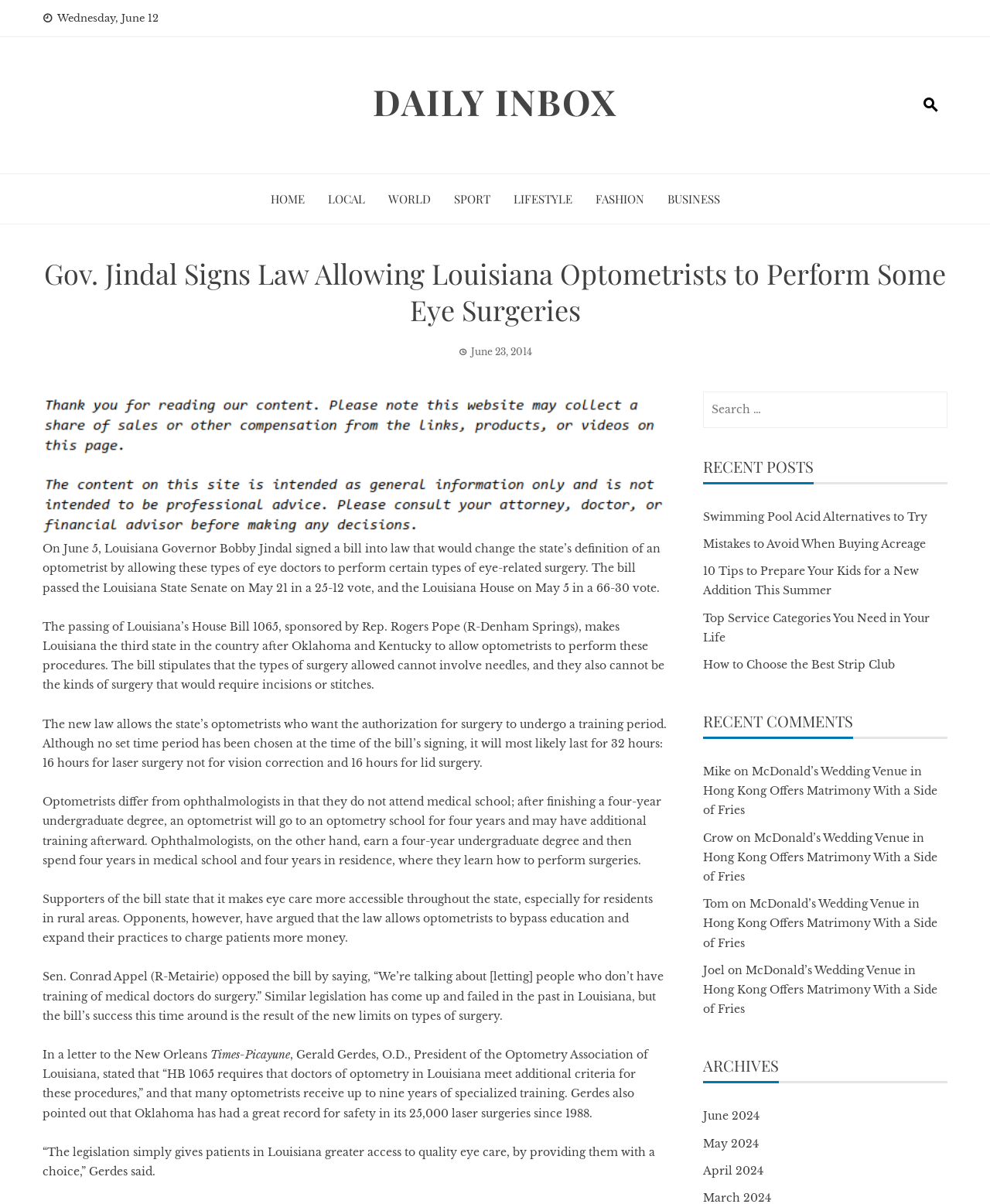Locate the bounding box coordinates of the area that needs to be clicked to fulfill the following instruction: "Read the 'Gov. Jindal Signs Law Allowing Louisiana Optometrists to Perform Some Eye Surgeries' article". The coordinates should be in the format of four float numbers between 0 and 1, namely [left, top, right, bottom].

[0.043, 0.212, 0.957, 0.272]